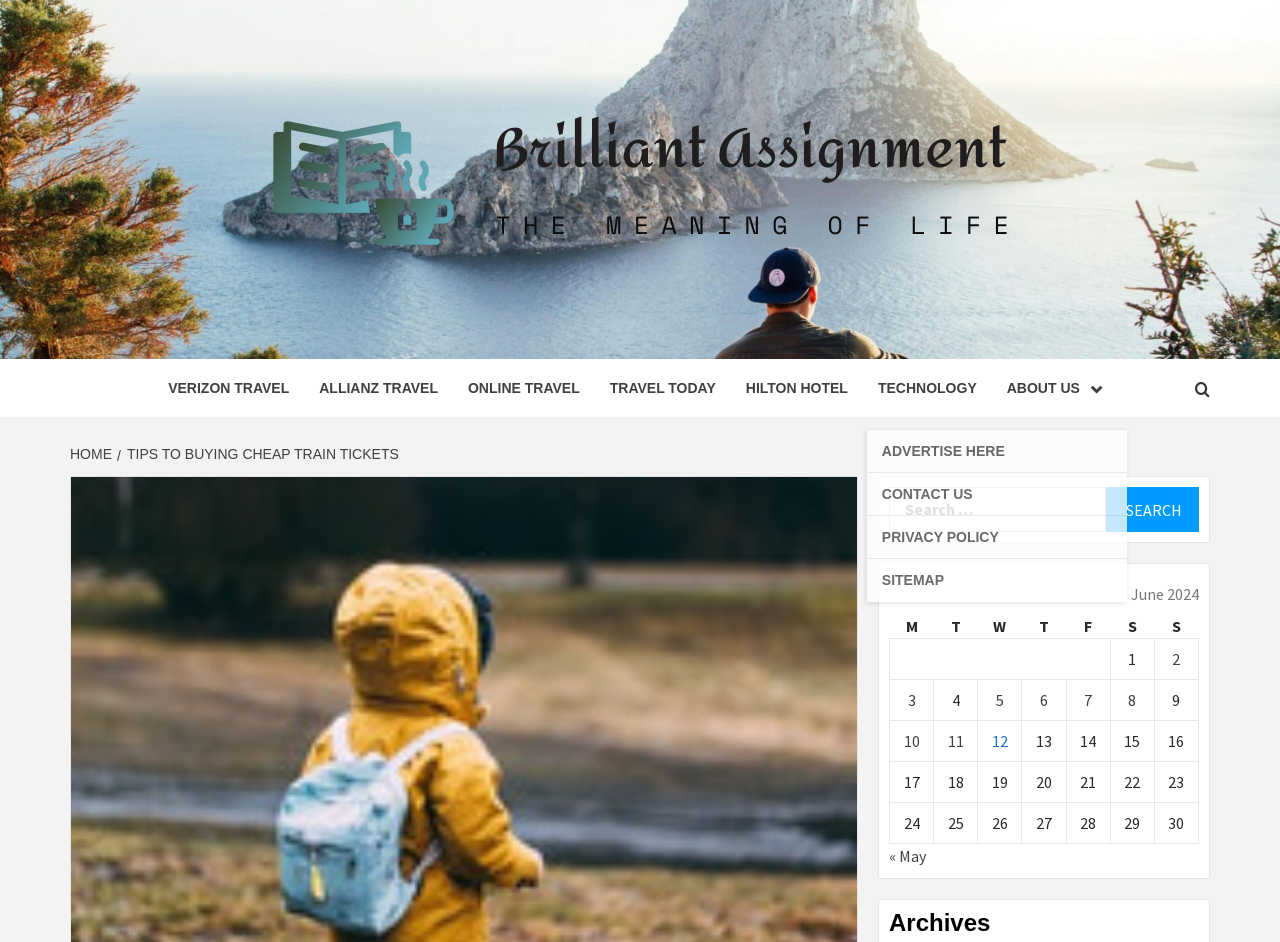Create a detailed description of the webpage's content and layout.

The webpage is about "Tips To Buying Cheap Train Tickets" and is provided by "Brilliant Assignment". At the top, there is a logo of "Brilliant Assignment" with a link to the website. Below the logo, there is a navigation menu with links to various travel-related websites, including "VERIZON TRAVEL", "ALLIANZ TRAVEL", and "HILTON HOTEL". 

To the right of the navigation menu, there is a search bar with a search button. Below the search bar, there is a table displaying a calendar for June 2024. The table has seven columns, each representing a day of the week, and multiple rows, each representing a date in June. Each cell in the table contains a link to a post published on that date.

Above the table, there is a breadcrumbs navigation menu showing the current page's location in the website's hierarchy. Below the table, there is a navigation menu for previous and next months, with links to May and subsequent months.

On the top-right corner of the page, there is a link to "ABOUT US" with an icon. On the bottom-left corner of the page, there is a heading "Archives".